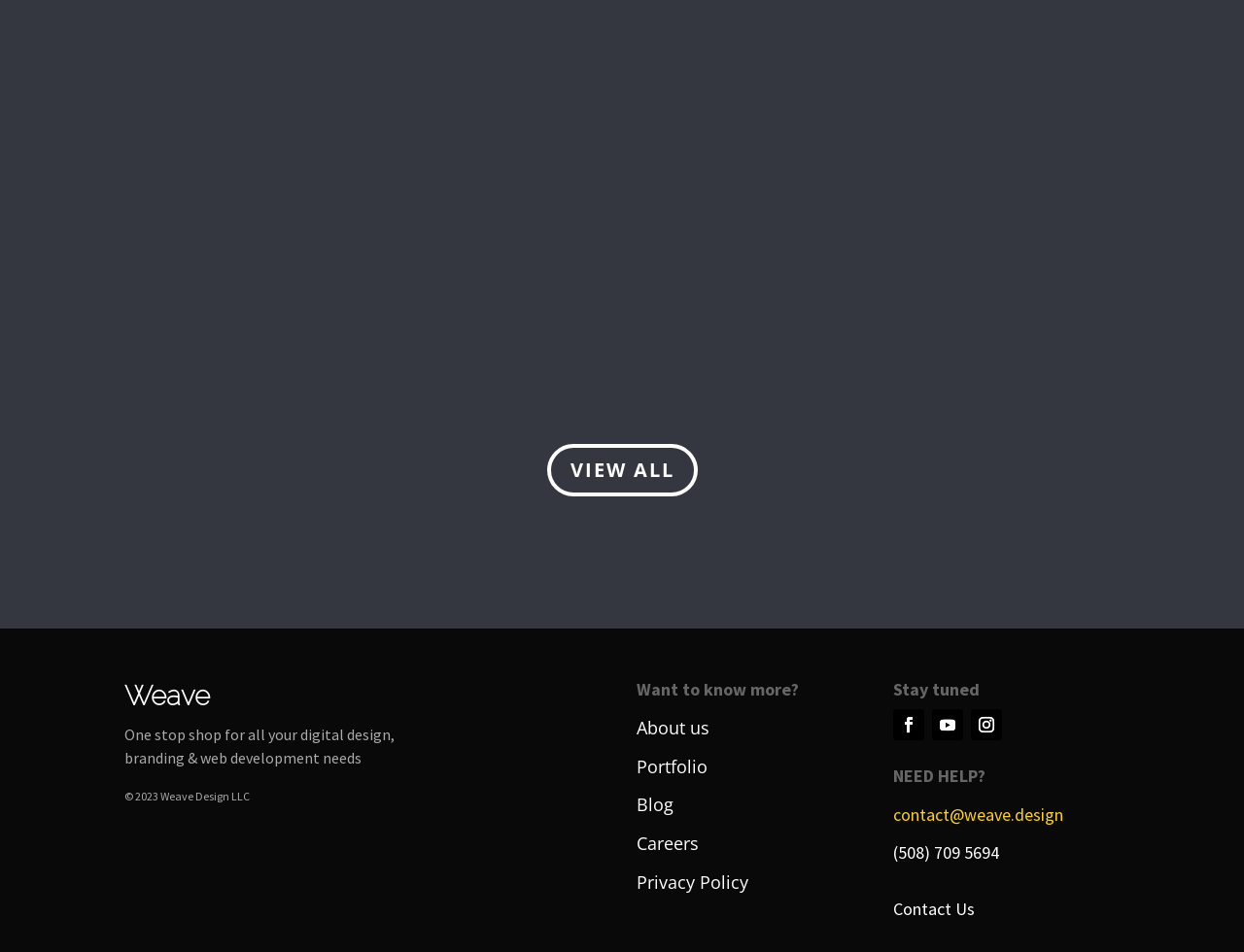What is the purpose of the 'VIEW ALL' button?
Using the details from the image, give an elaborate explanation to answer the question.

The 'VIEW ALL' button is likely used to view all the projects or work done by the company, as it is placed below the section that says 'Our clients love us. Here is some of the work we have done recently'.